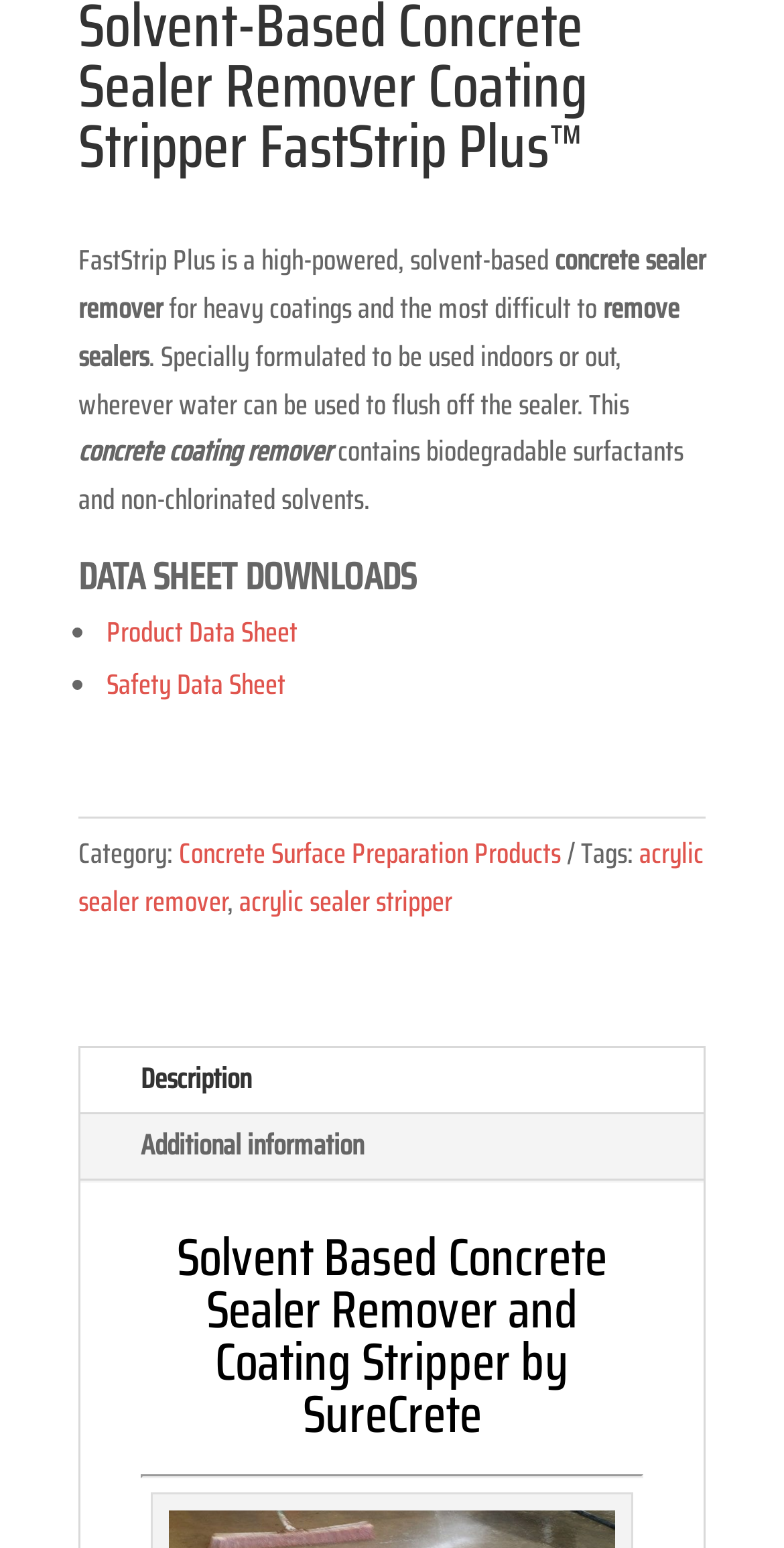What type of surfactants are in FastStrip Plus?
Based on the visual, give a brief answer using one word or a short phrase.

biodegradable